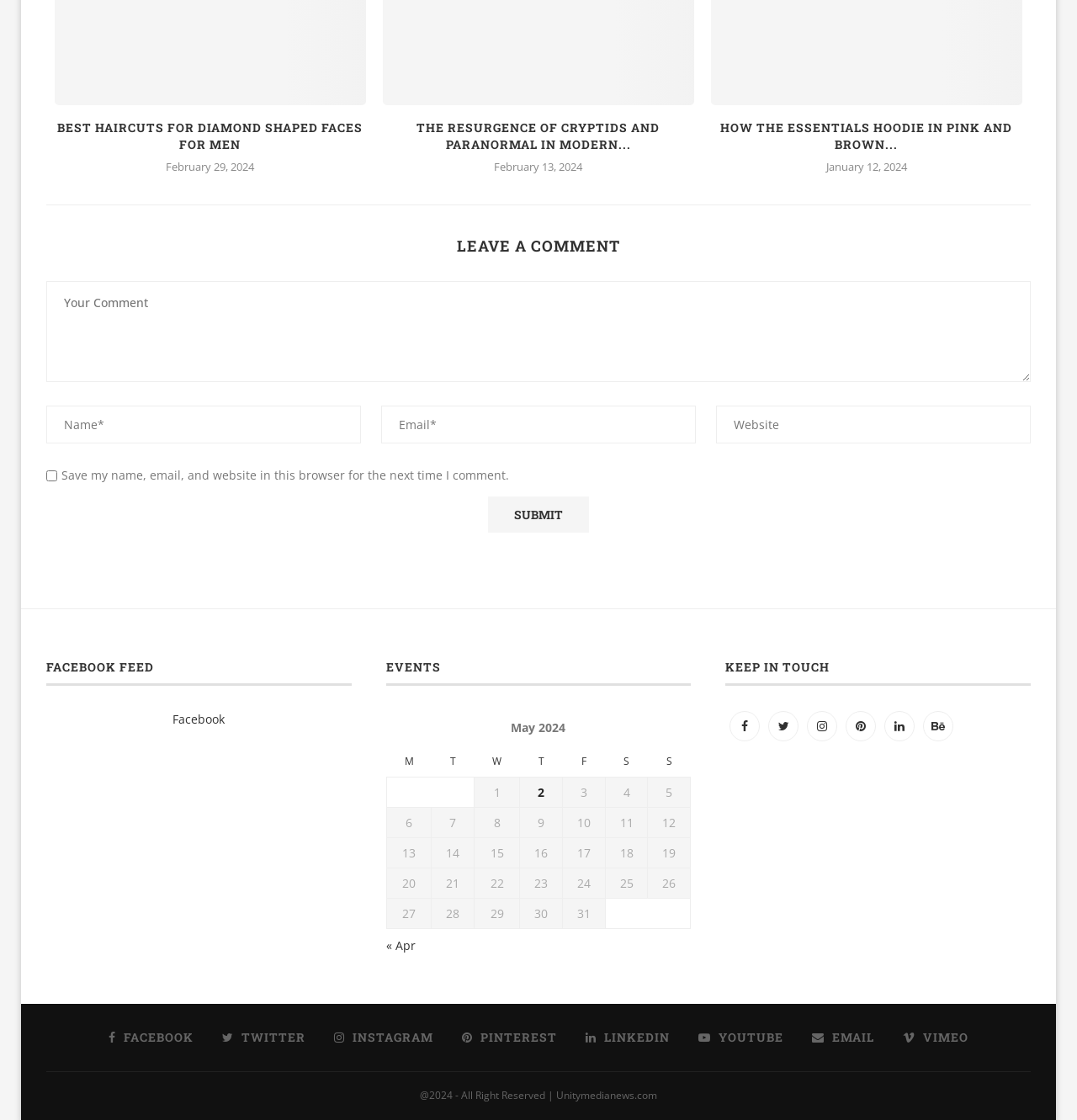Pinpoint the bounding box coordinates of the clickable area needed to execute the instruction: "view recent posts". The coordinates should be specified as four float numbers between 0 and 1, i.e., [left, top, right, bottom].

None